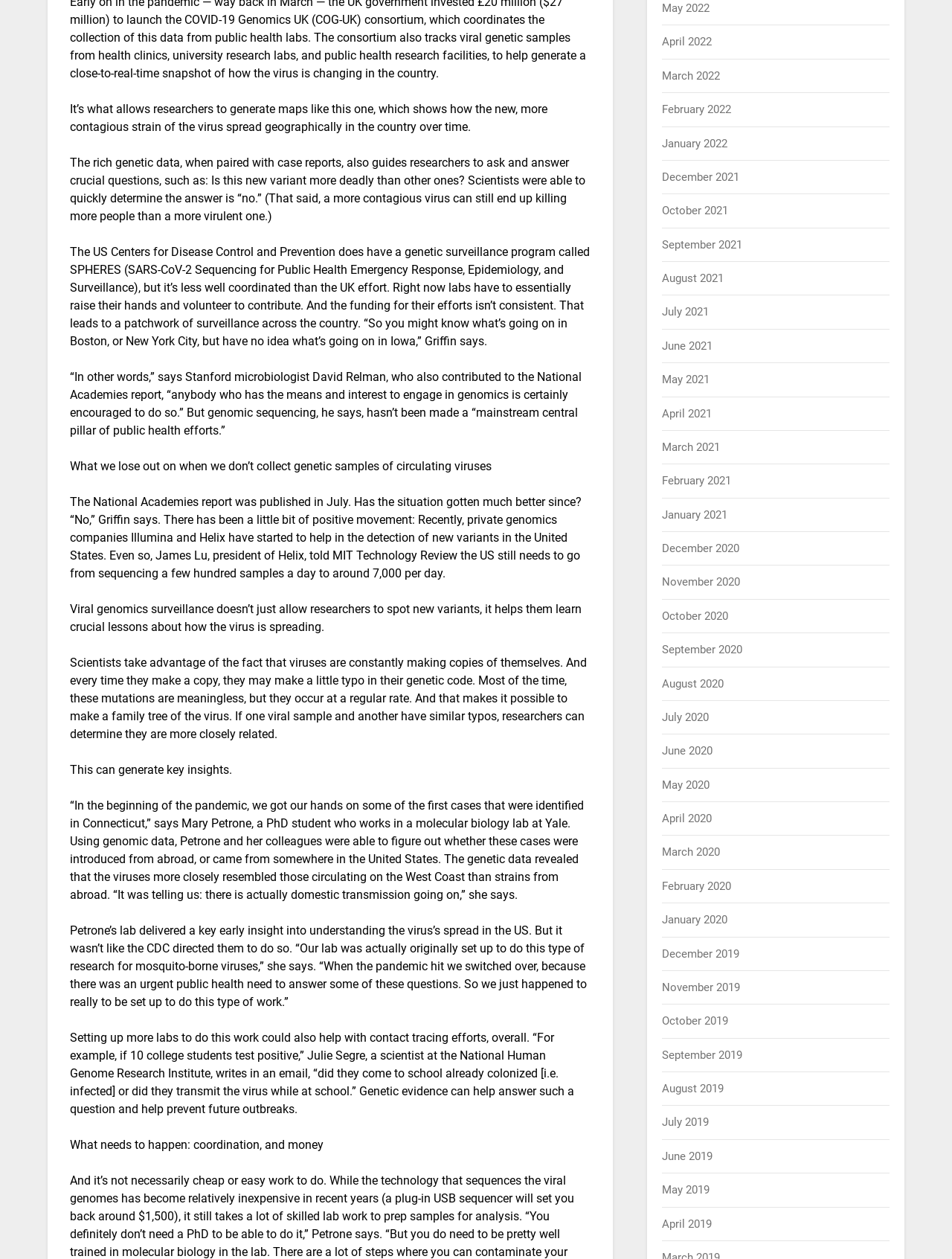From the element description: "December 2019", extract the bounding box coordinates of the UI element. The coordinates should be expressed as four float numbers between 0 and 1, in the order [left, top, right, bottom].

[0.696, 0.752, 0.777, 0.763]